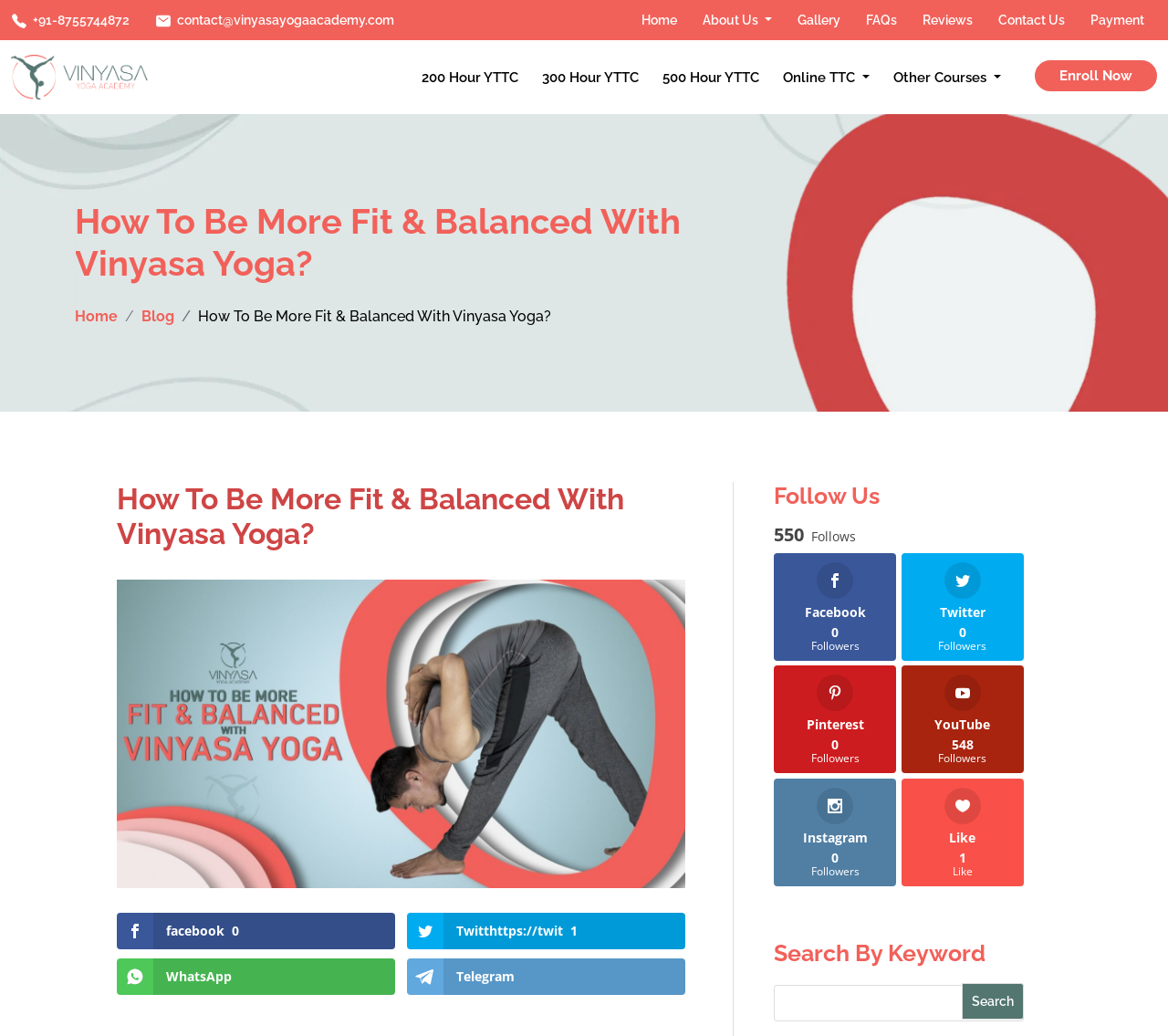Locate the bounding box coordinates of the clickable area to execute the instruction: "Learn more about Oregon Ag Production". Provide the coordinates as four float numbers between 0 and 1, represented as [left, top, right, bottom].

None